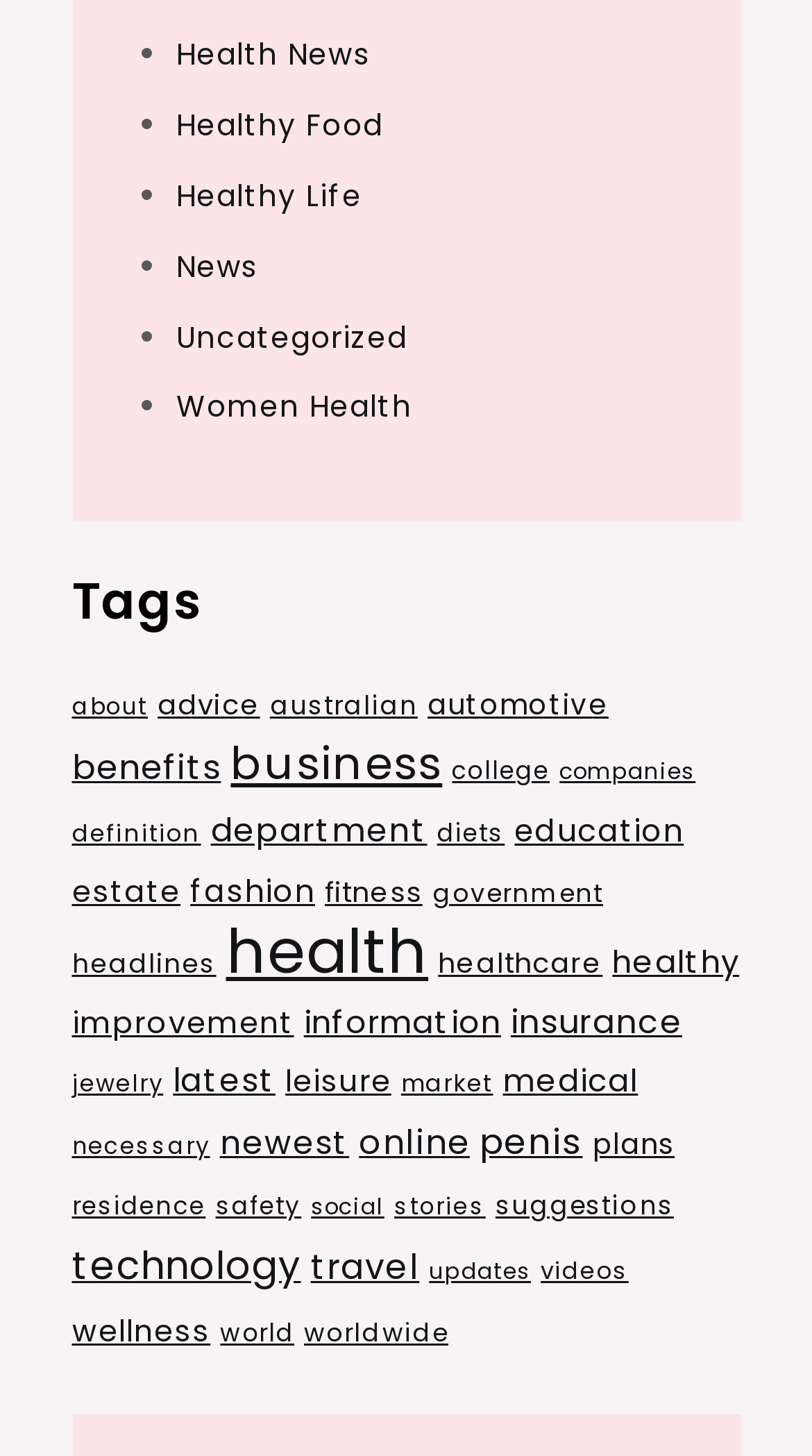Identify the bounding box coordinates of the clickable section necessary to follow the following instruction: "Browse through Tags". The coordinates should be presented as four float numbers from 0 to 1, i.e., [left, top, right, bottom].

[0.088, 0.394, 0.912, 0.435]